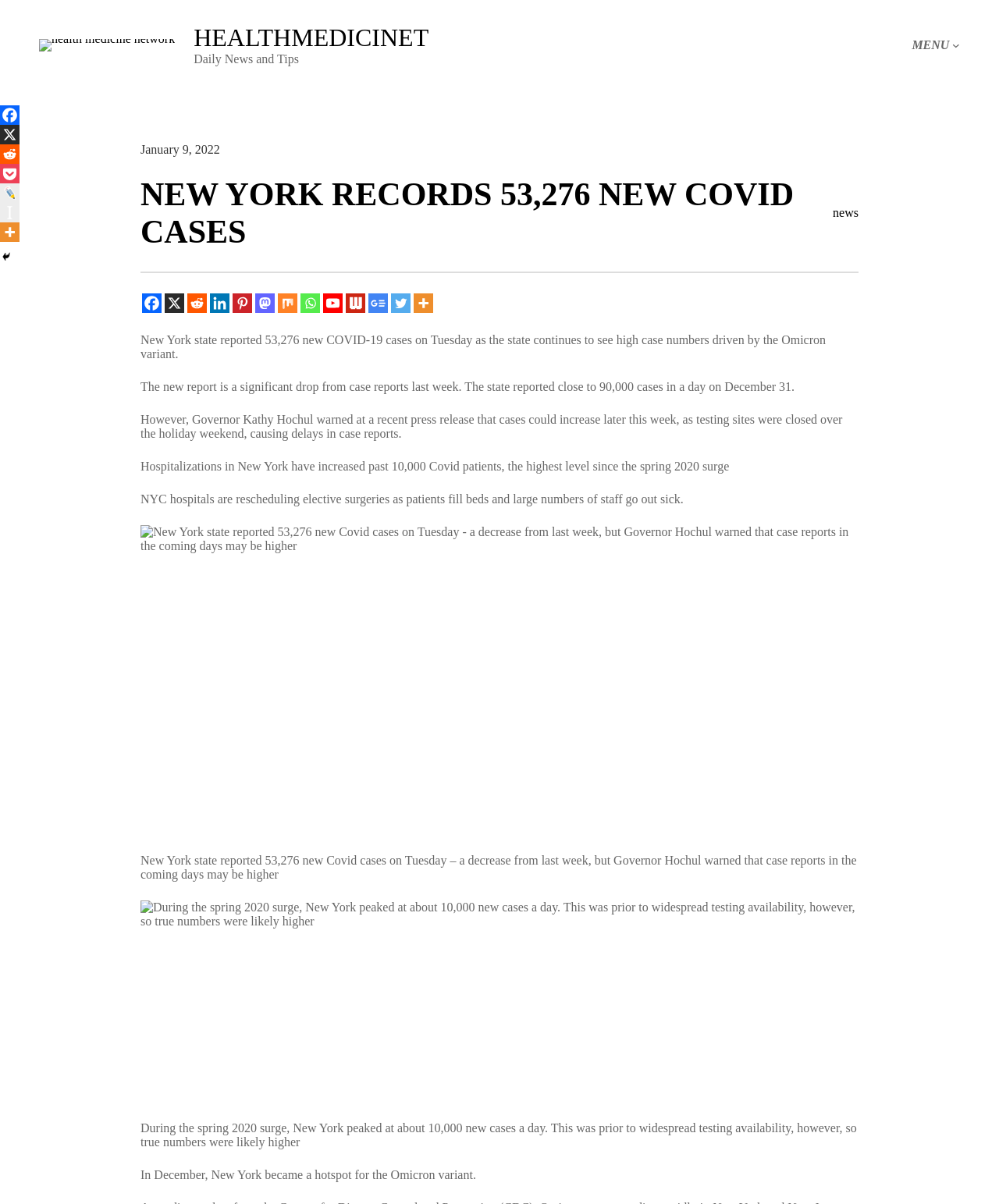What is the name of the governor mentioned in the article?
Answer with a single word or short phrase according to what you see in the image.

Kathy Hochul